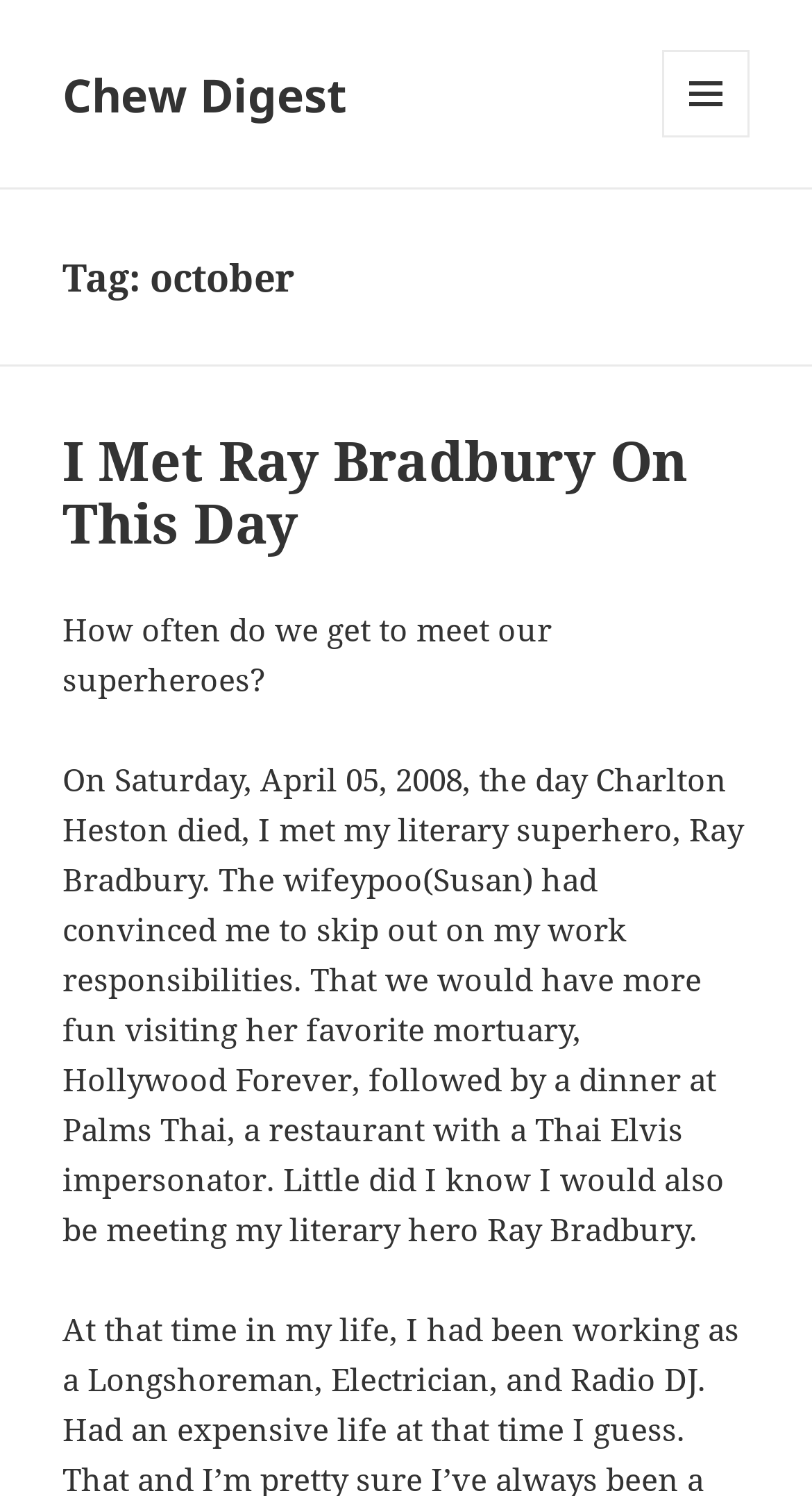Predict the bounding box of the UI element based on this description: "Menu and widgets".

[0.815, 0.033, 0.923, 0.092]